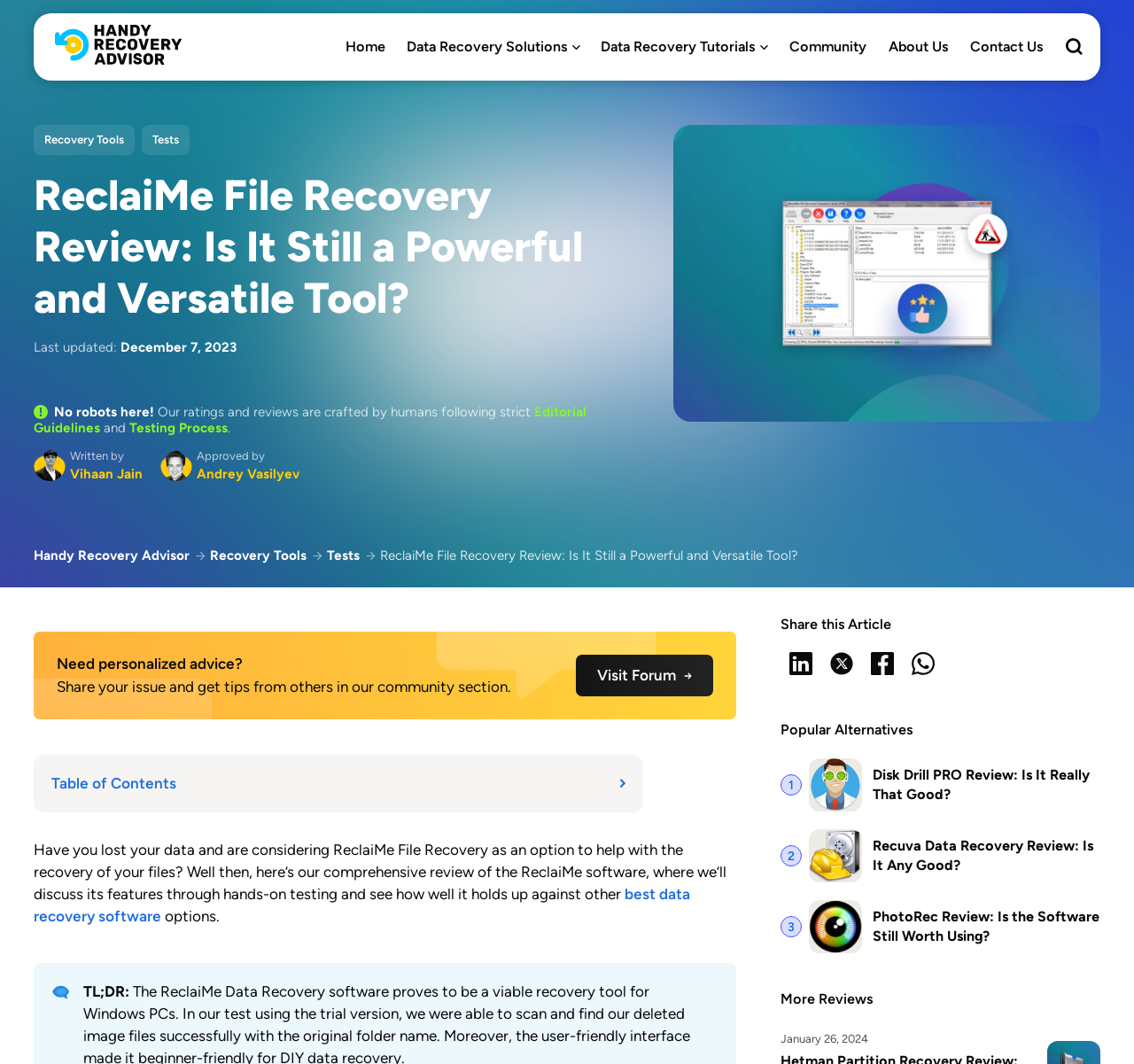What is the name of the file recovery software being reviewed?
Answer the question with a single word or phrase, referring to the image.

ReclaiMe File Recovery